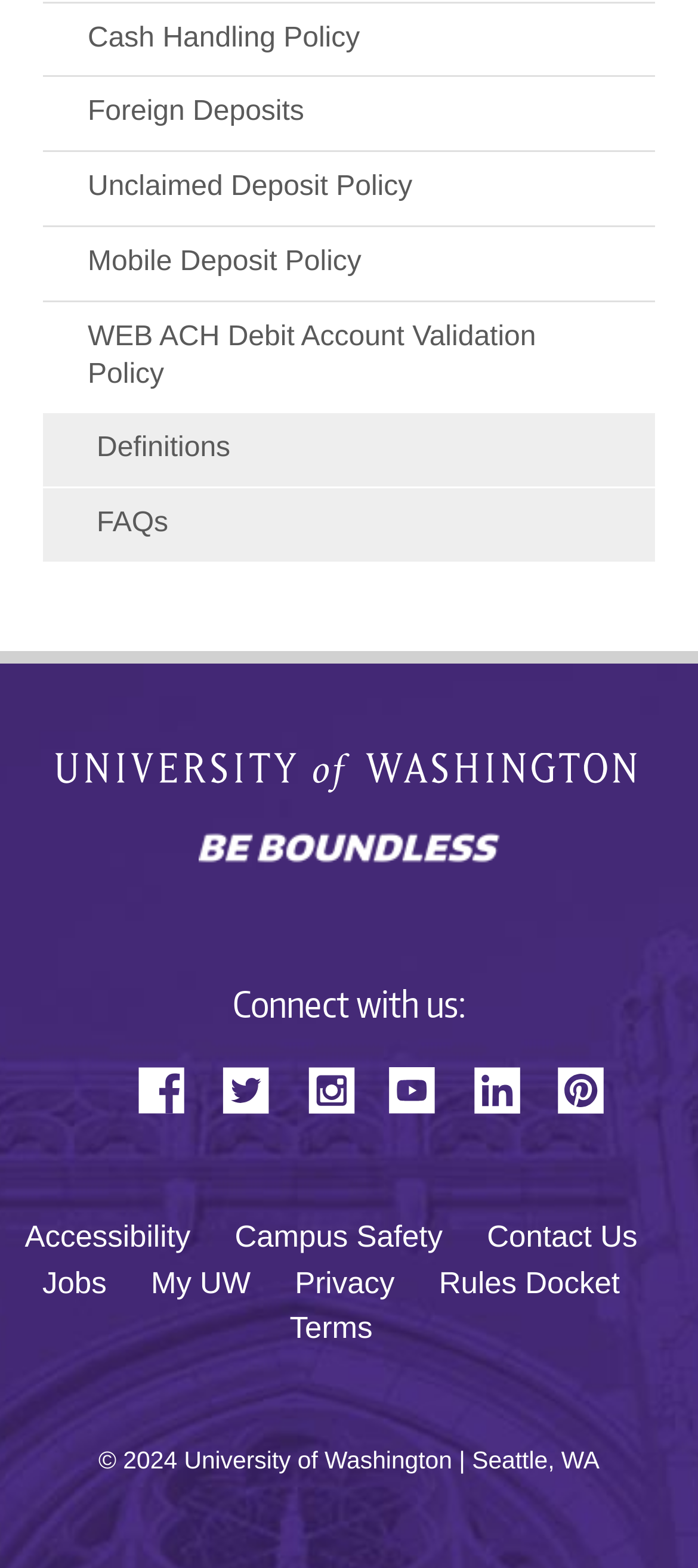What is the year of copyright?
Answer briefly with a single word or phrase based on the image.

2024